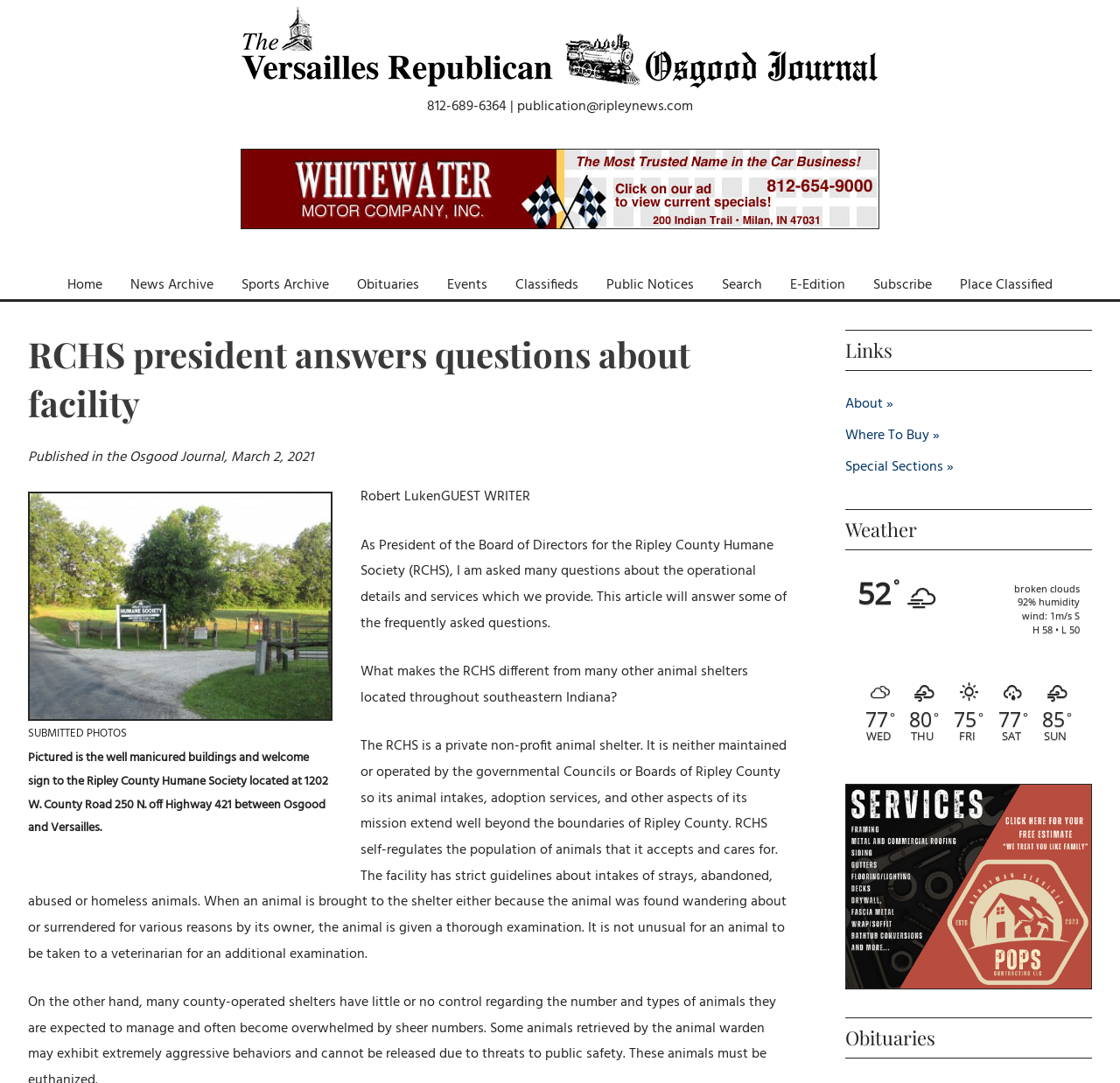What is the current weather condition?
Please elaborate on the answer to the question with detailed information.

The current weather condition can be found in the weather section of the webpage, where it is displayed as 'broken clouds' with additional information about the temperature, humidity, and wind speed.